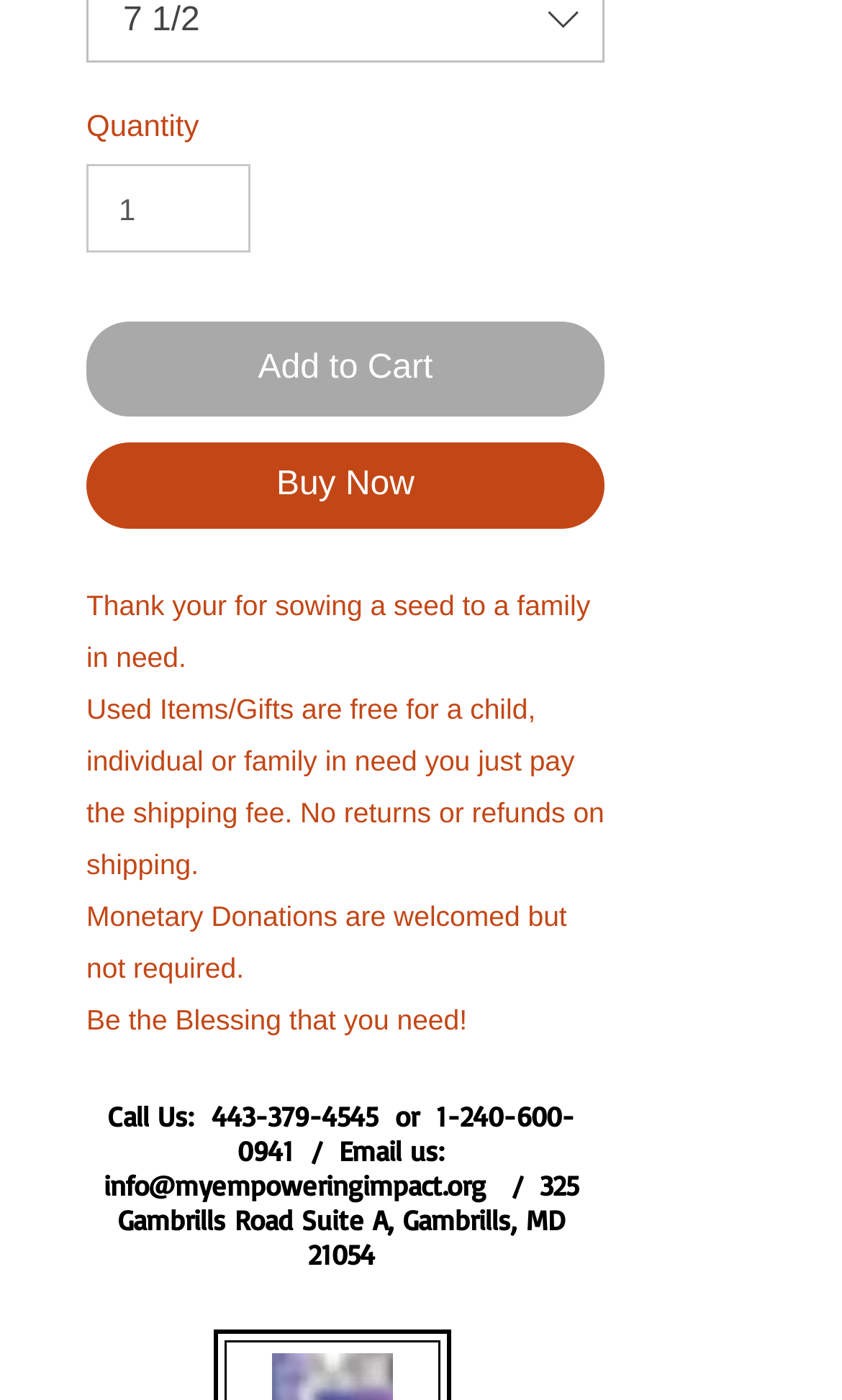Use a single word or phrase to answer the question:
What is the organization's physical address?

325 Gambrills Road Suite A, Gambrills, MD 21054